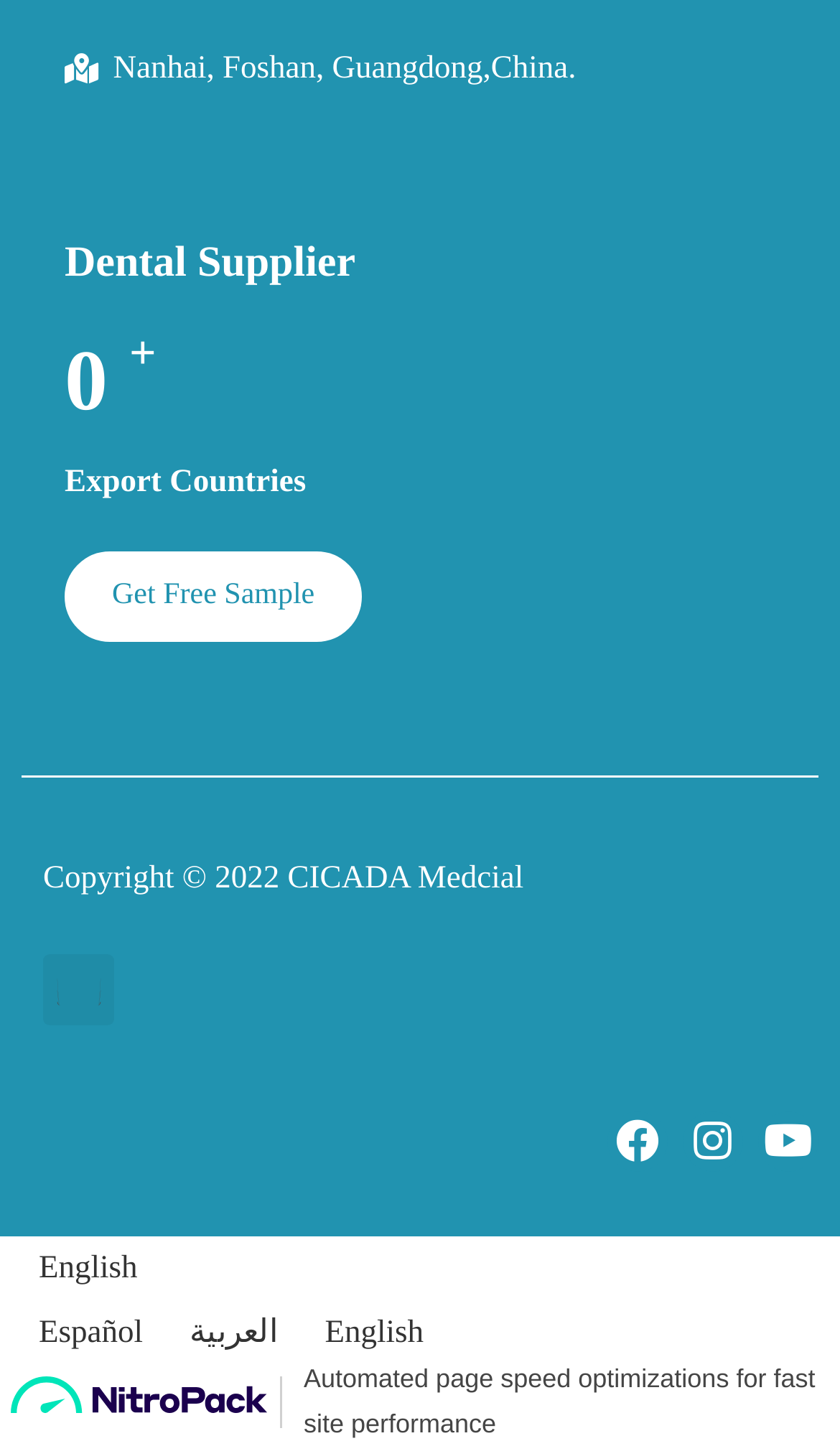Please predict the bounding box coordinates (top-left x, top-left y, bottom-right x, bottom-right y) for the UI element in the screenshot that fits the description: Facebook

[0.723, 0.771, 0.795, 0.813]